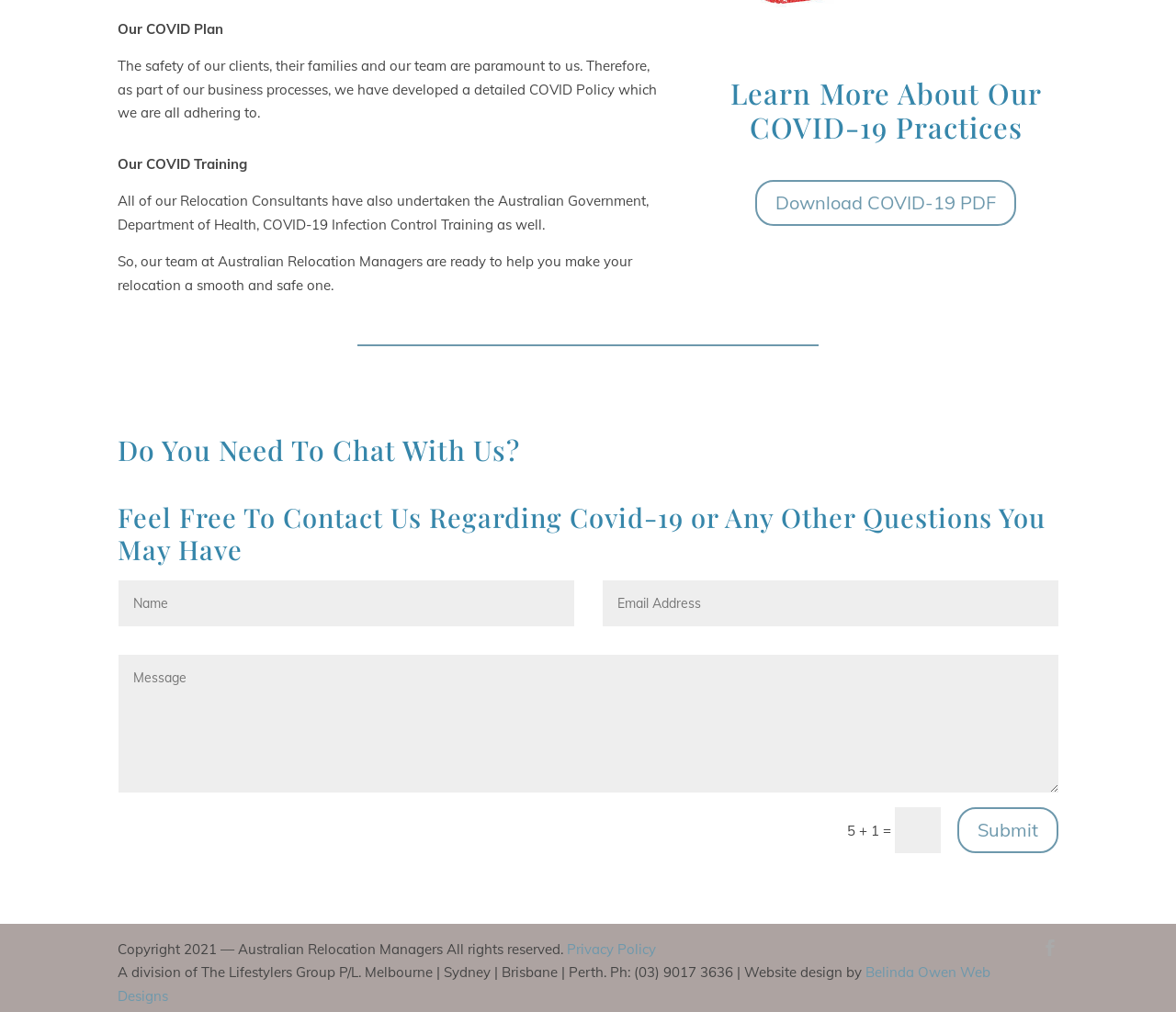Based on the element description: "Belinda Owen Web Designs", identify the bounding box coordinates for this UI element. The coordinates must be four float numbers between 0 and 1, listed as [left, top, right, bottom].

[0.1, 0.952, 0.842, 0.993]